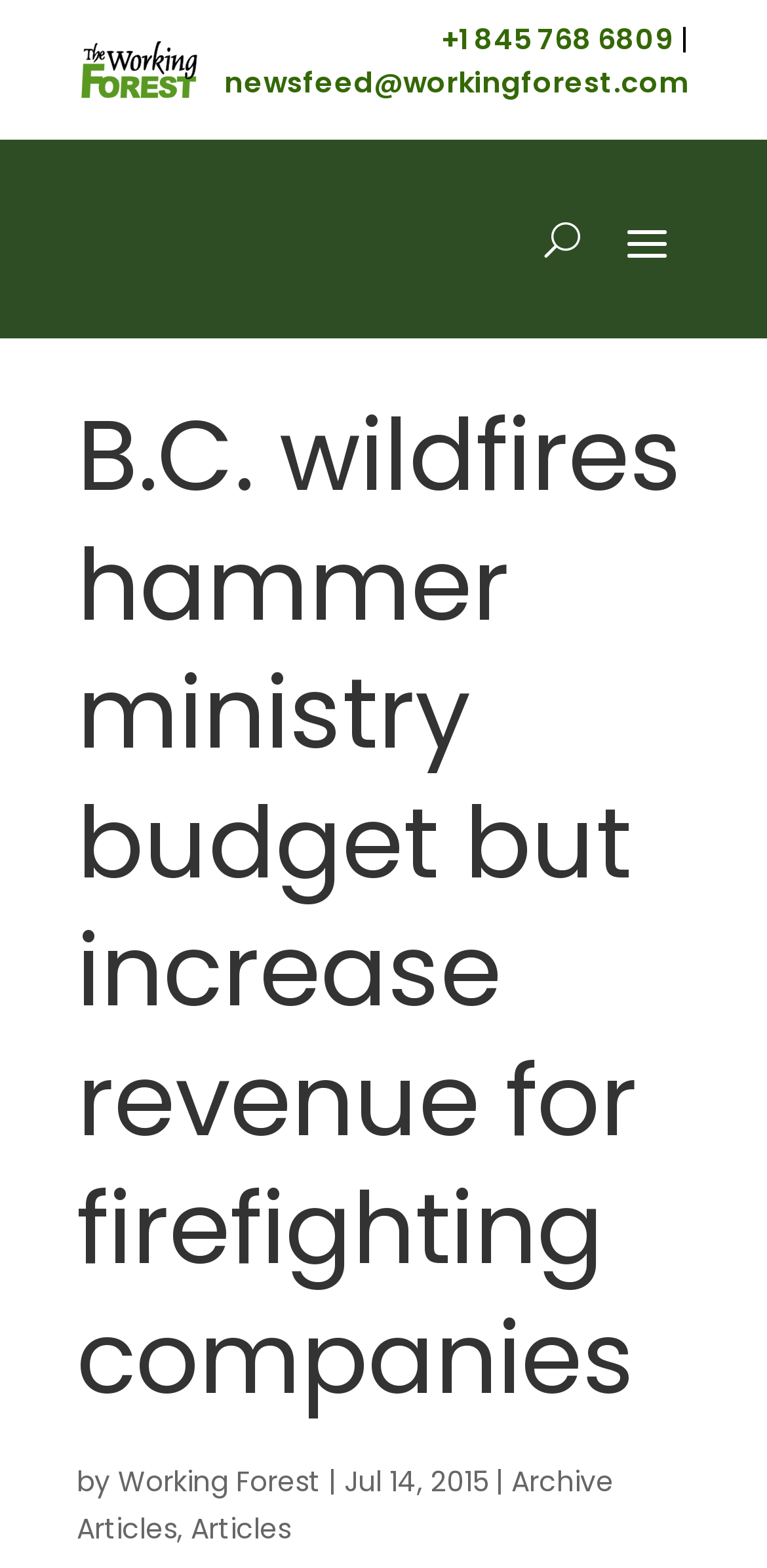What is the category of the article?
Please use the image to provide an in-depth answer to the question.

I found the category by looking at the link element with the bounding box coordinates [0.1, 0.932, 0.8, 0.987] and text 'Archive Articles'.